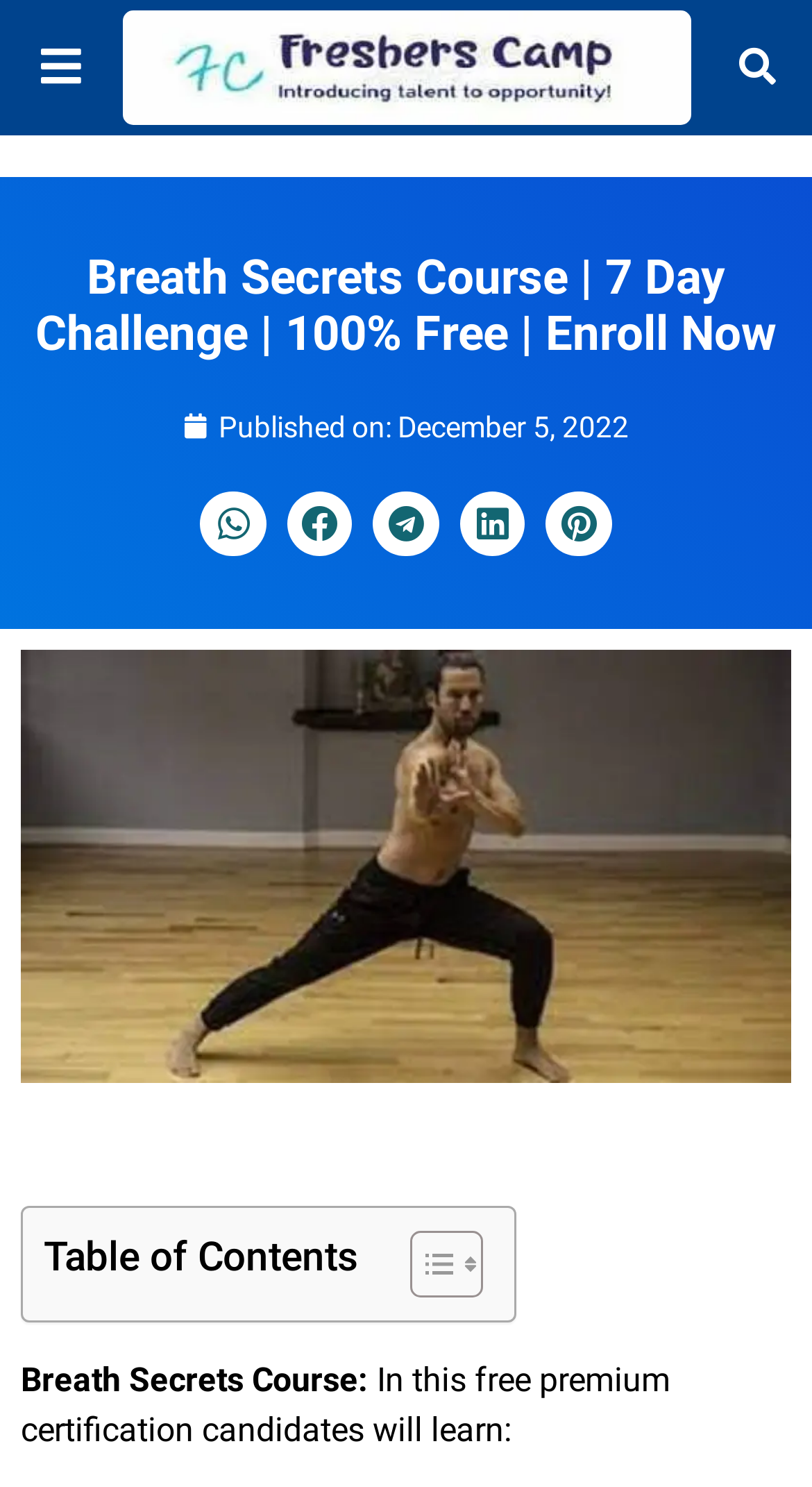Based on the element description: "alt="DataExport.co.uk" title="DataExport.co.uk"", identify the UI element and provide its bounding box coordinates. Use four float numbers between 0 and 1, [left, top, right, bottom].

None